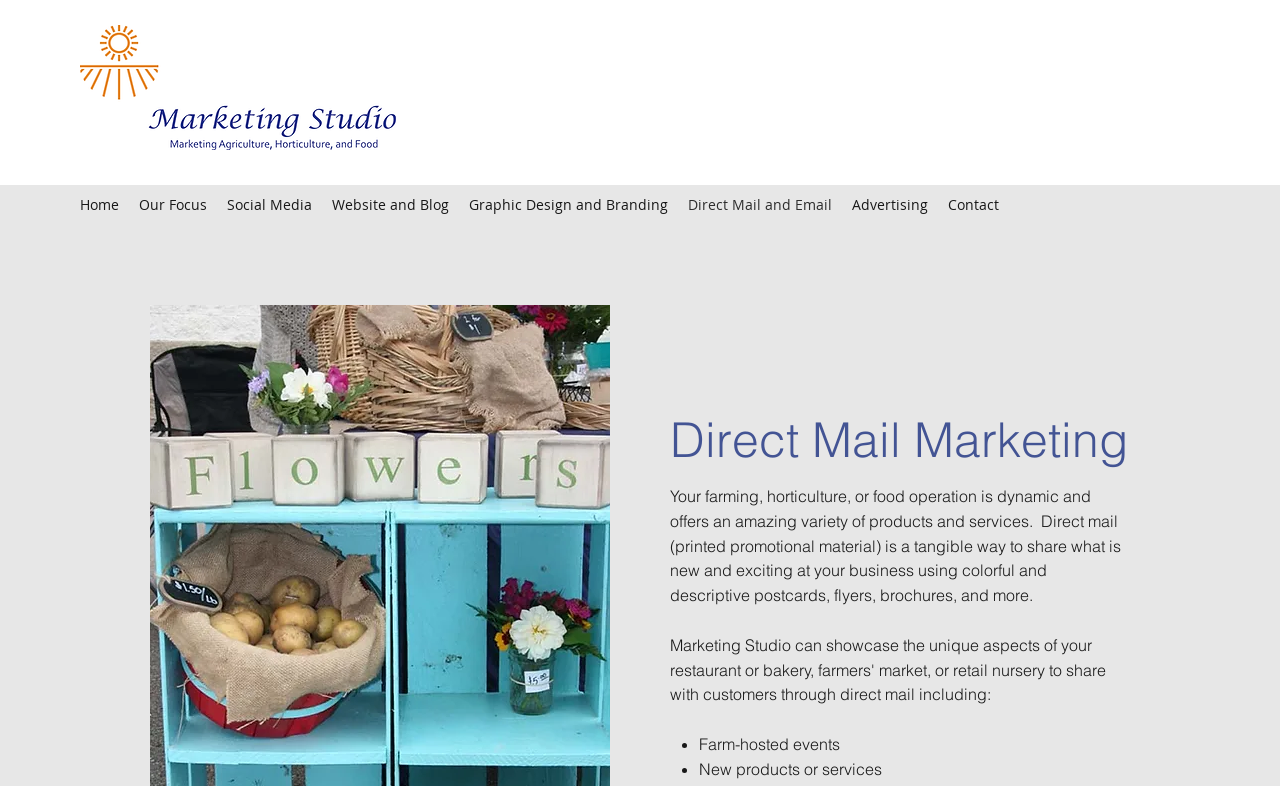Can you find the bounding box coordinates of the area I should click to execute the following instruction: "Click the Marketing Studio logo"?

[0.062, 0.032, 0.309, 0.191]